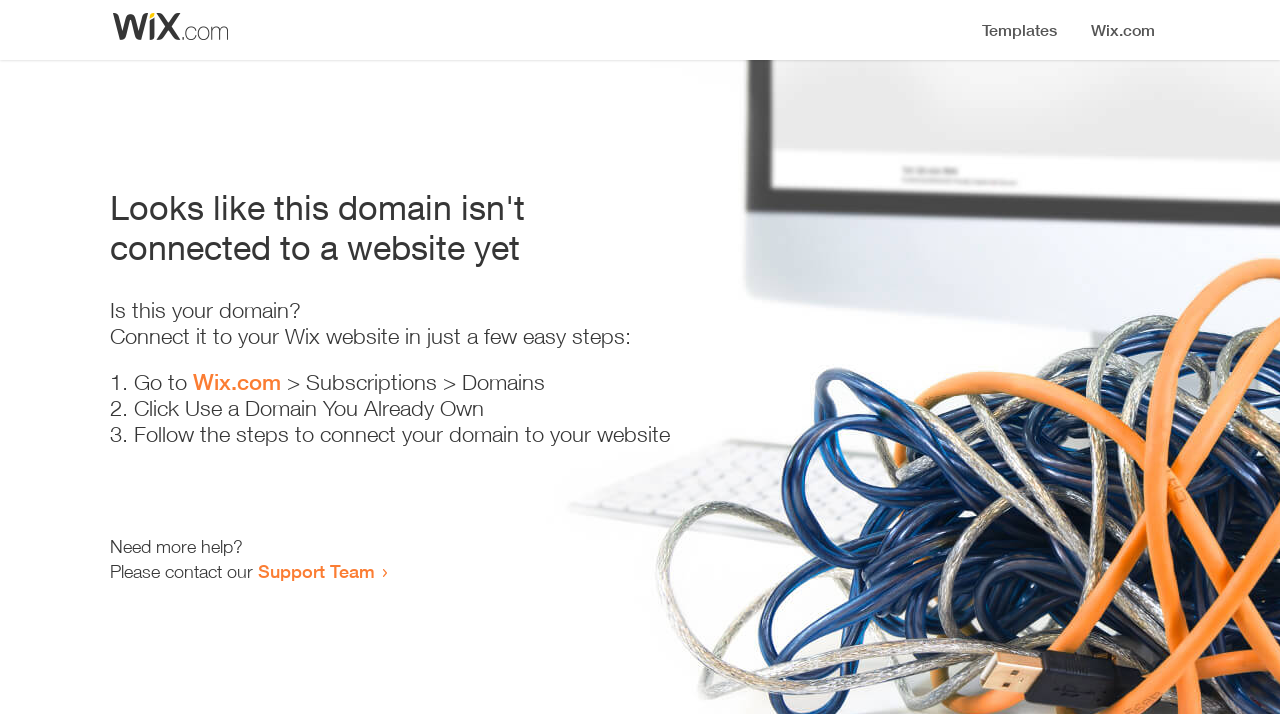Explain the webpage's design and content in an elaborate manner.

The webpage appears to be an error page, indicating that a domain is not connected to a website yet. At the top, there is a small image, likely a logo or icon. Below the image, a prominent heading reads "Looks like this domain isn't connected to a website yet". 

Underneath the heading, a series of instructions are provided to connect the domain to a Wix website. The instructions are divided into three steps, each marked with a numbered list marker (1., 2., and 3.). The first step involves going to Wix.com, followed by navigating to Subscriptions and then Domains. The second step is to click "Use a Domain You Already Own", and the third step is to follow the instructions to connect the domain to the website.

At the bottom of the page, there is a section offering additional help, with a message "Need more help?" followed by an invitation to contact the Support Team through a link.